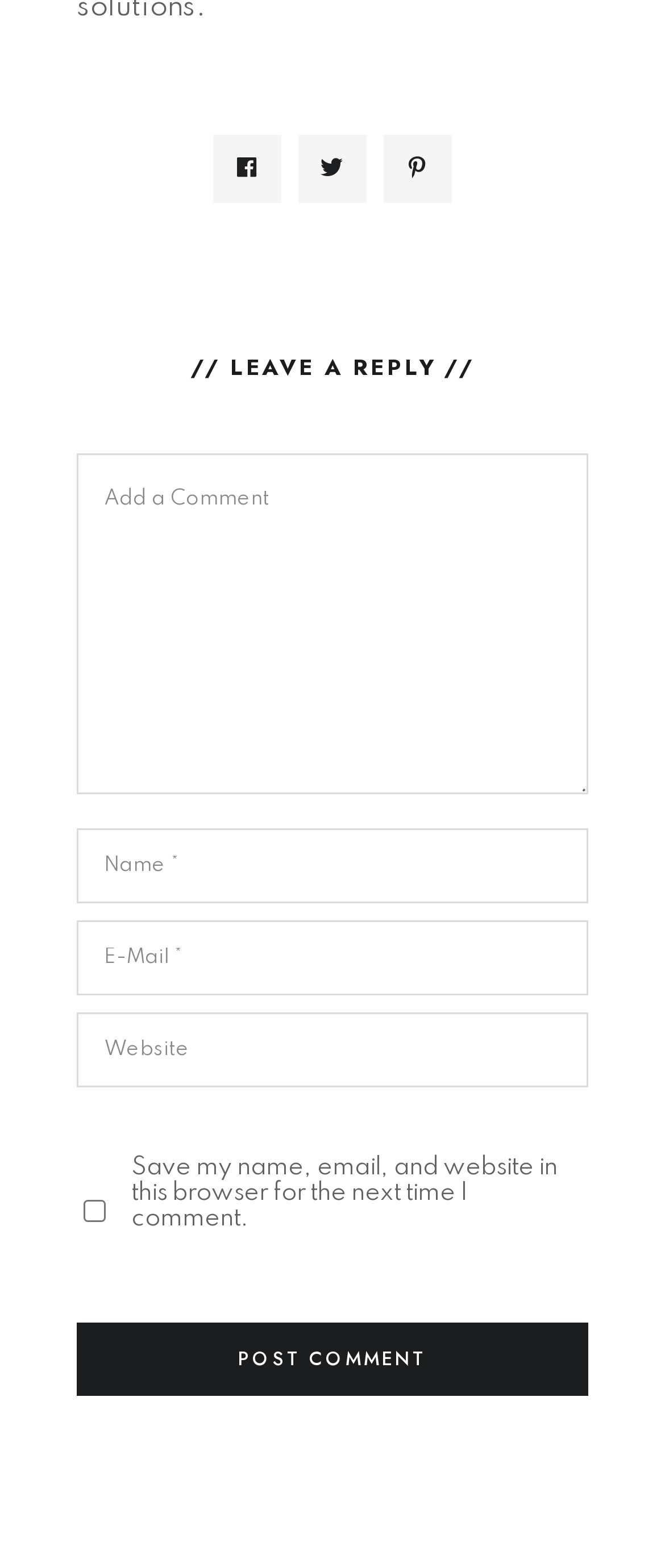Respond with a single word or phrase:
How many links are there at the top?

3